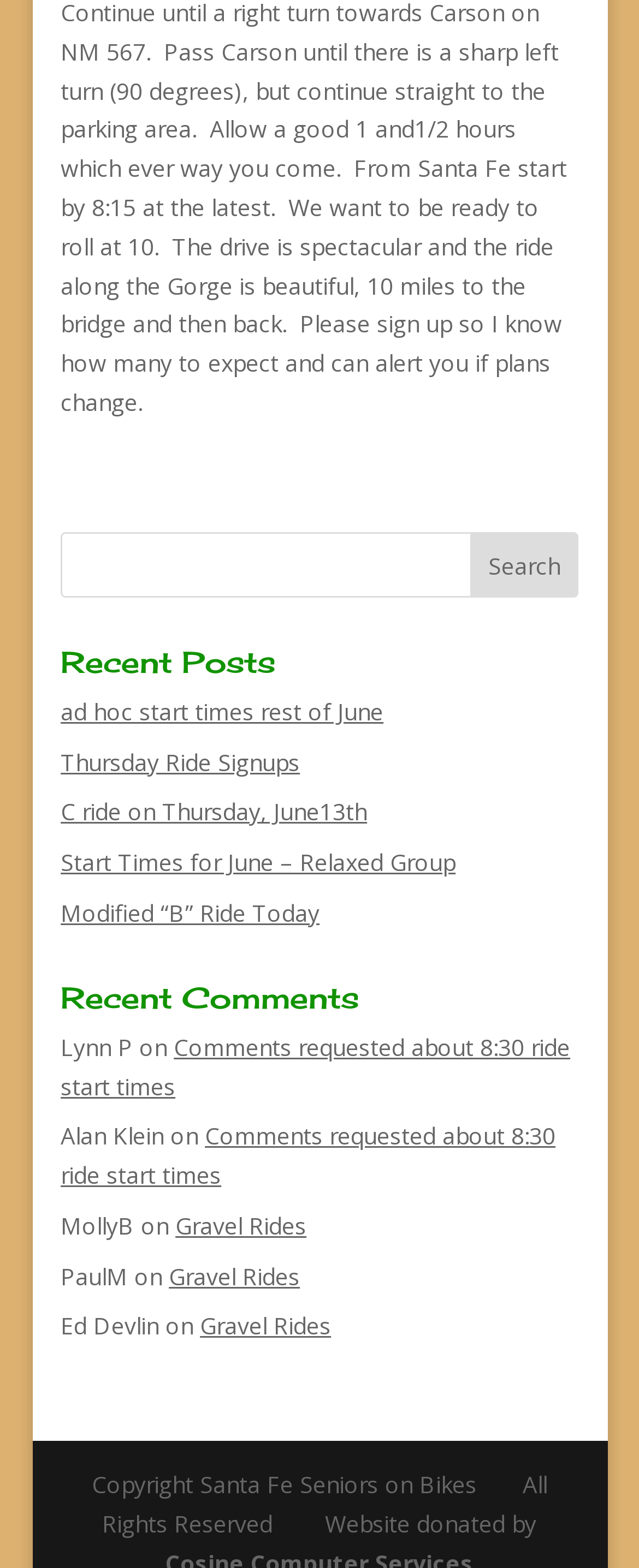Locate the bounding box coordinates of the UI element described by: "Thursday Ride Signups". The bounding box coordinates should consist of four float numbers between 0 and 1, i.e., [left, top, right, bottom].

[0.095, 0.476, 0.469, 0.495]